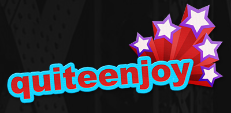What colors are the stylized stars in?
Look at the image and provide a short answer using one word or a phrase.

White and purple